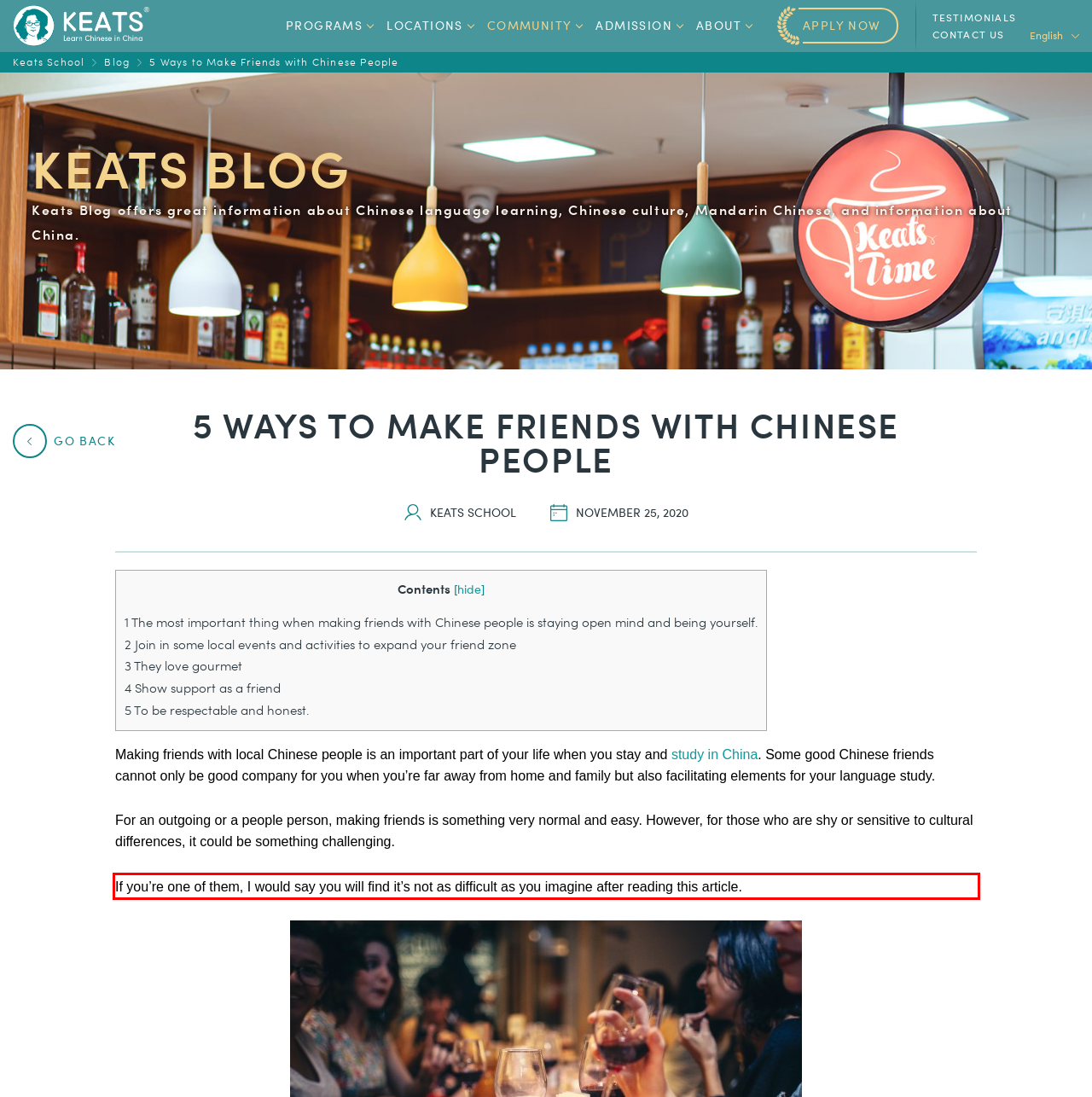Please identify and extract the text from the UI element that is surrounded by a red bounding box in the provided webpage screenshot.

If you’re one of them, I would say you will find it’s not as difficult as you imagine after reading this article.